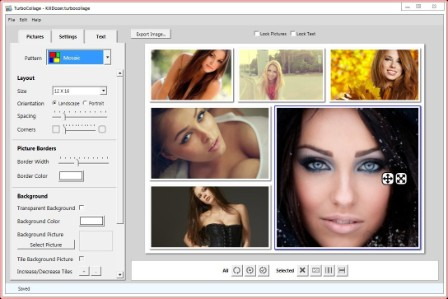Respond to the following query with just one word or a short phrase: 
What is the format of the photo arrangement in the collage?

Grid format